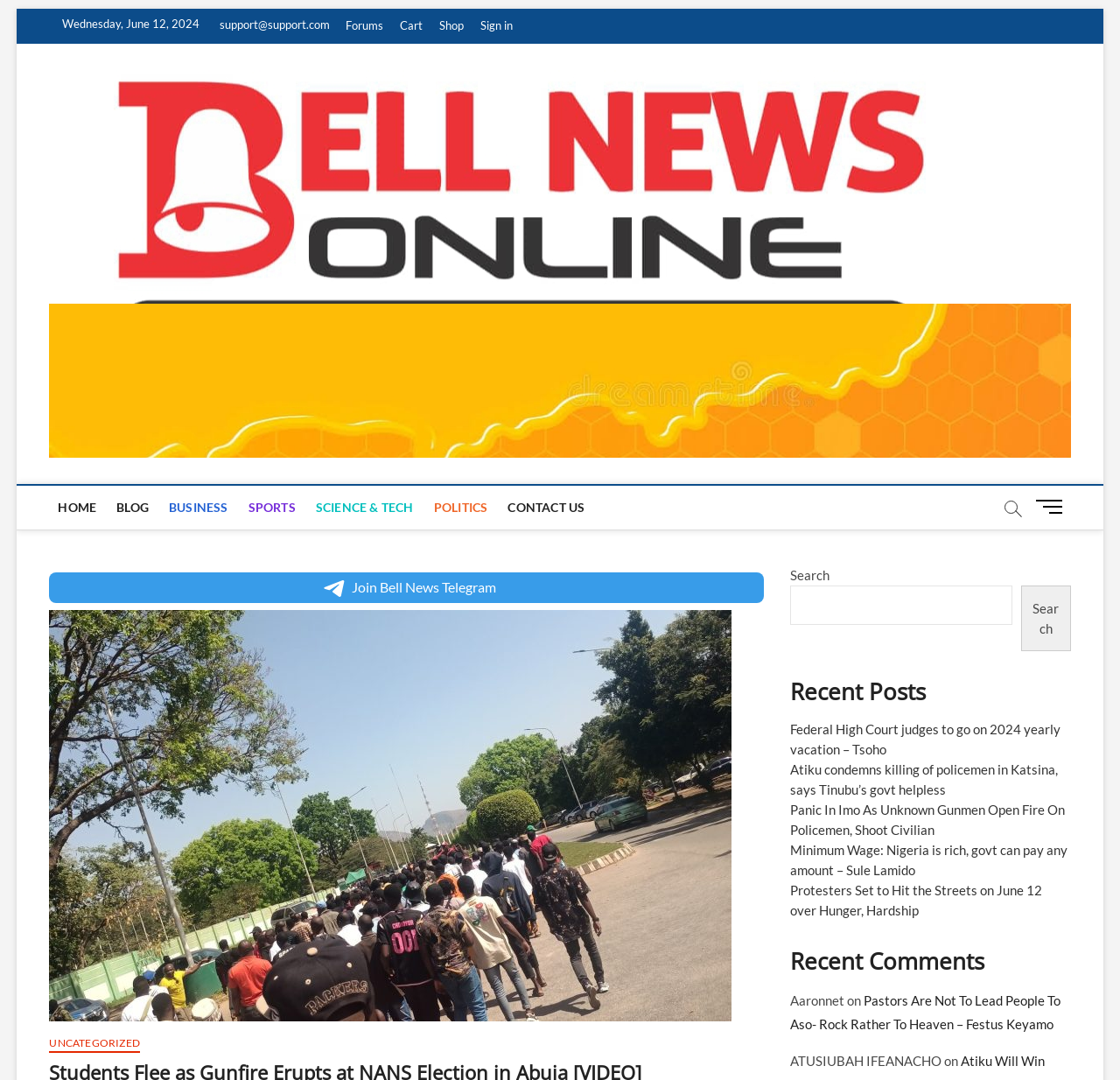Identify the bounding box coordinates for the UI element described as: "parent_node: HOME".

[0.889, 0.456, 0.917, 0.486]